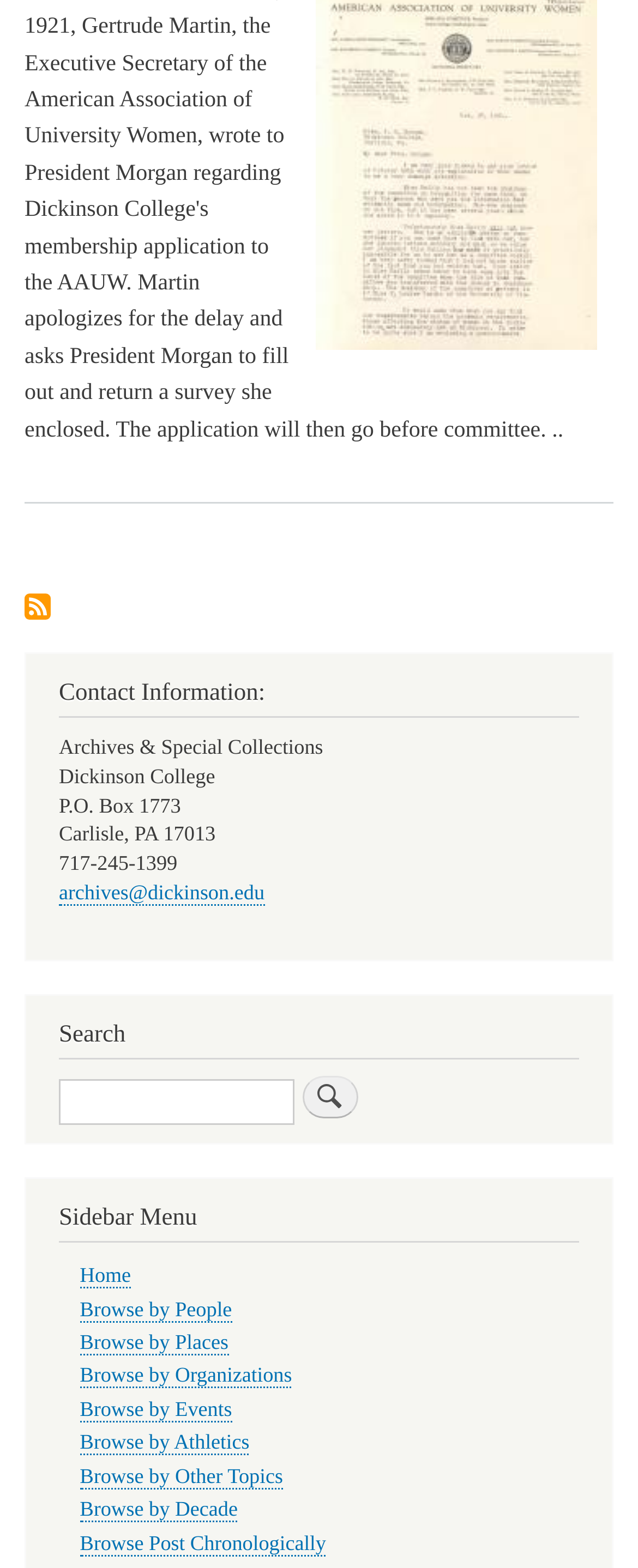Please specify the bounding box coordinates of the clickable region necessary for completing the following instruction: "Download PDF". The coordinates must consist of four float numbers between 0 and 1, i.e., [left, top, right, bottom].

None